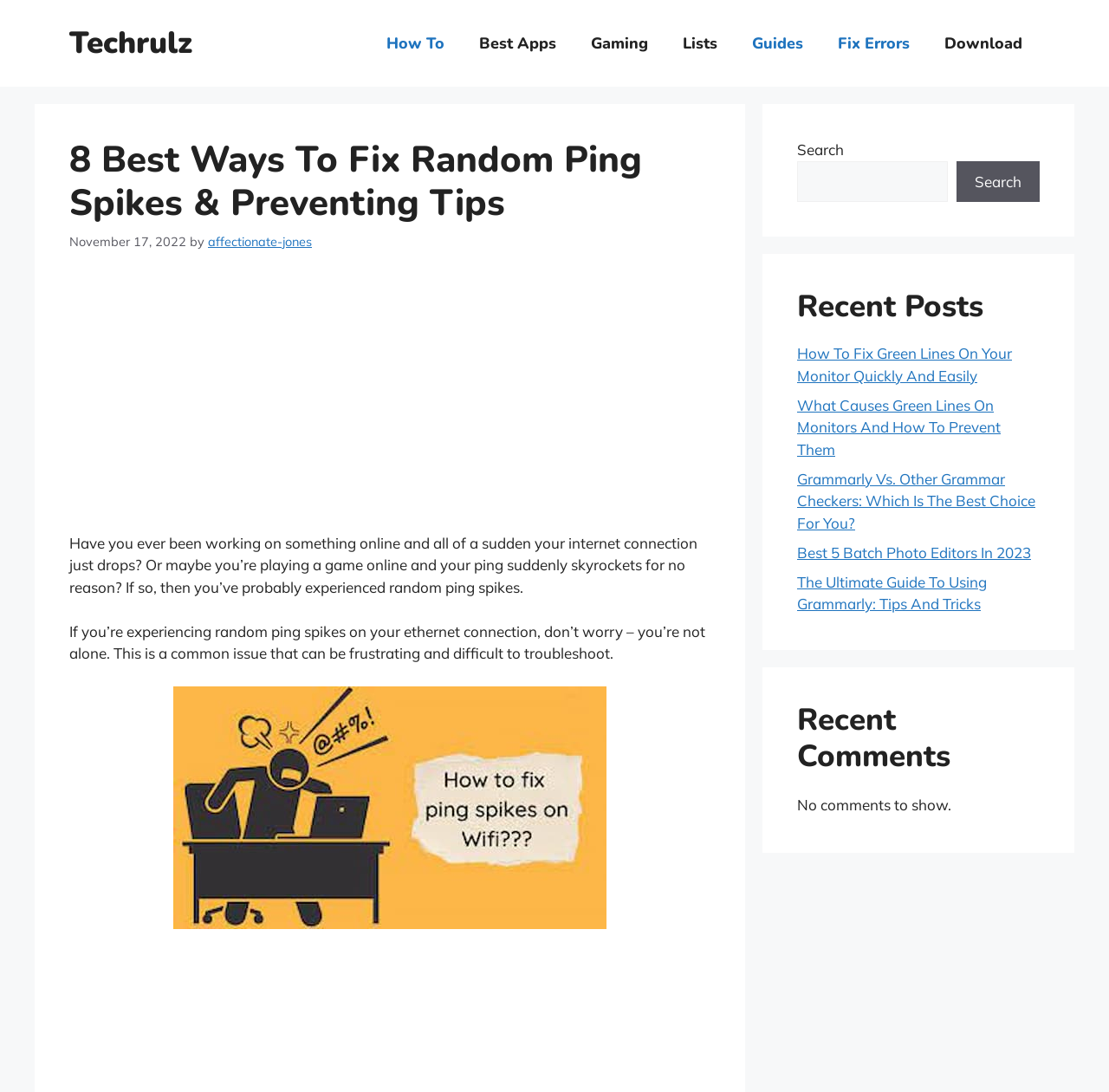Please find the bounding box coordinates of the element that must be clicked to perform the given instruction: "read the '8 Best Ways To Fix Random Ping Spikes & Preventing Tips' article". The coordinates should be four float numbers from 0 to 1, i.e., [left, top, right, bottom].

[0.062, 0.127, 0.641, 0.207]